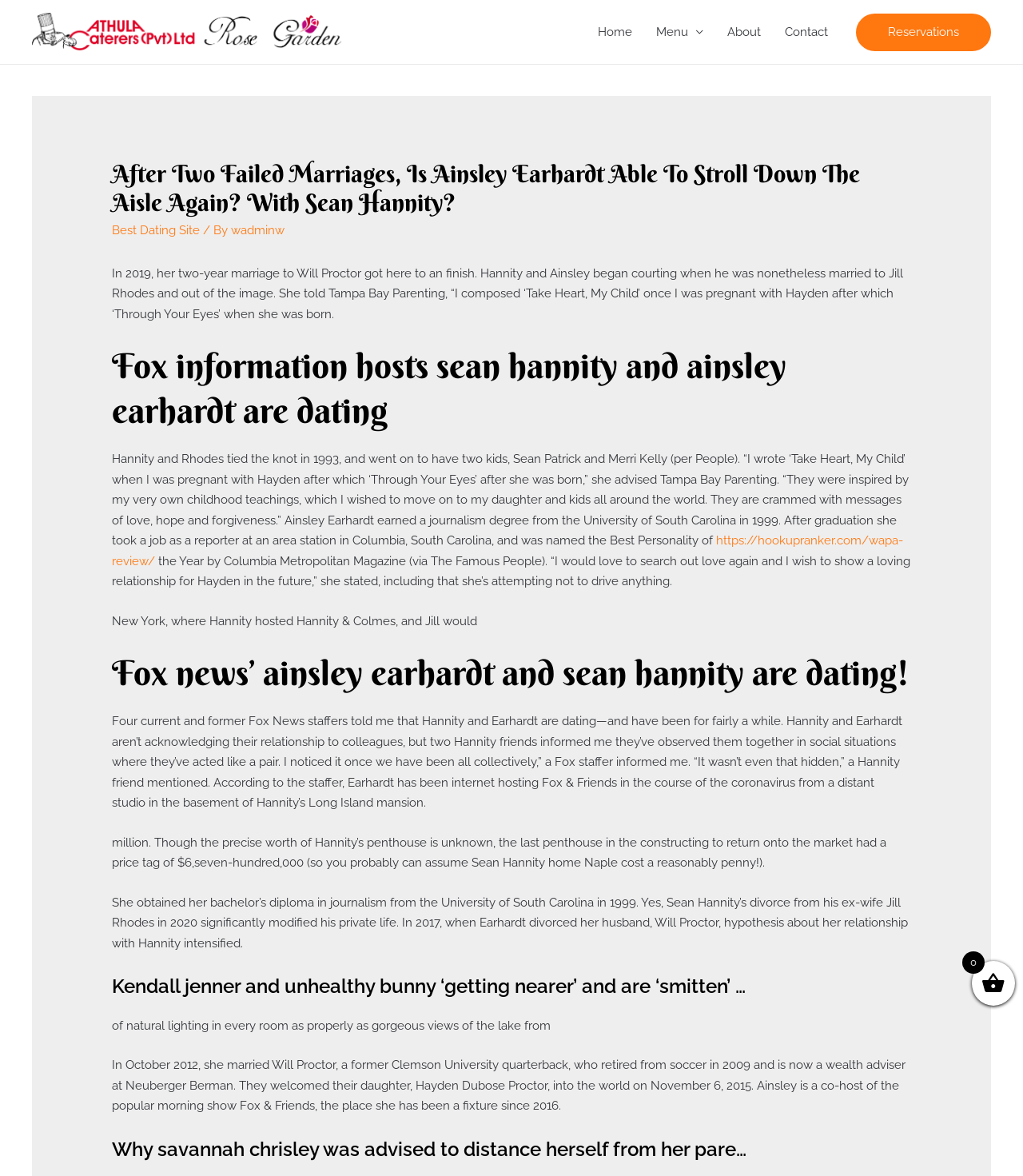Locate the bounding box coordinates of the segment that needs to be clicked to meet this instruction: "Donate to the organization".

None